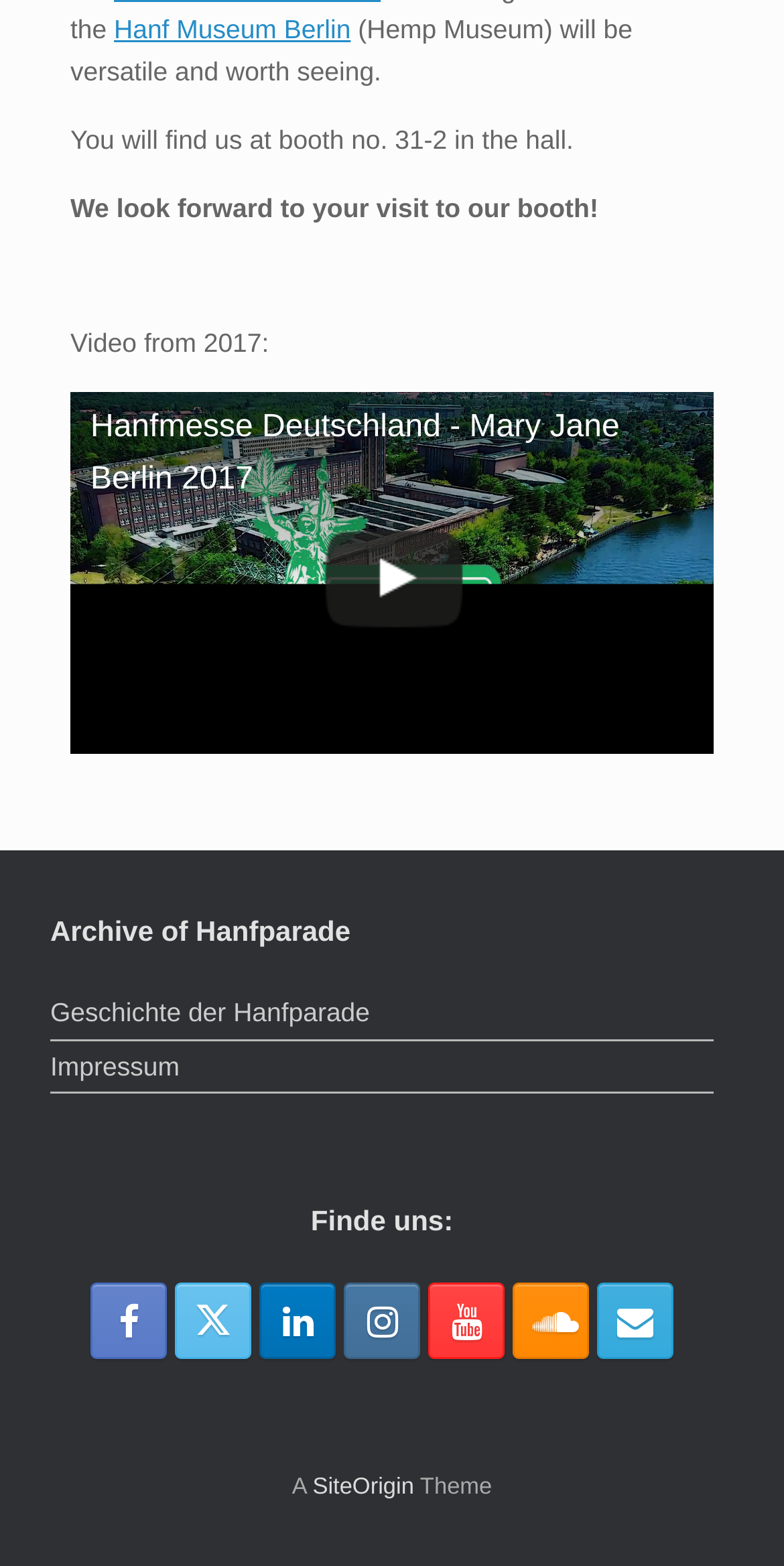Please find the bounding box coordinates of the section that needs to be clicked to achieve this instruction: "Visit Hanf Museum Berlin".

[0.145, 0.009, 0.447, 0.029]